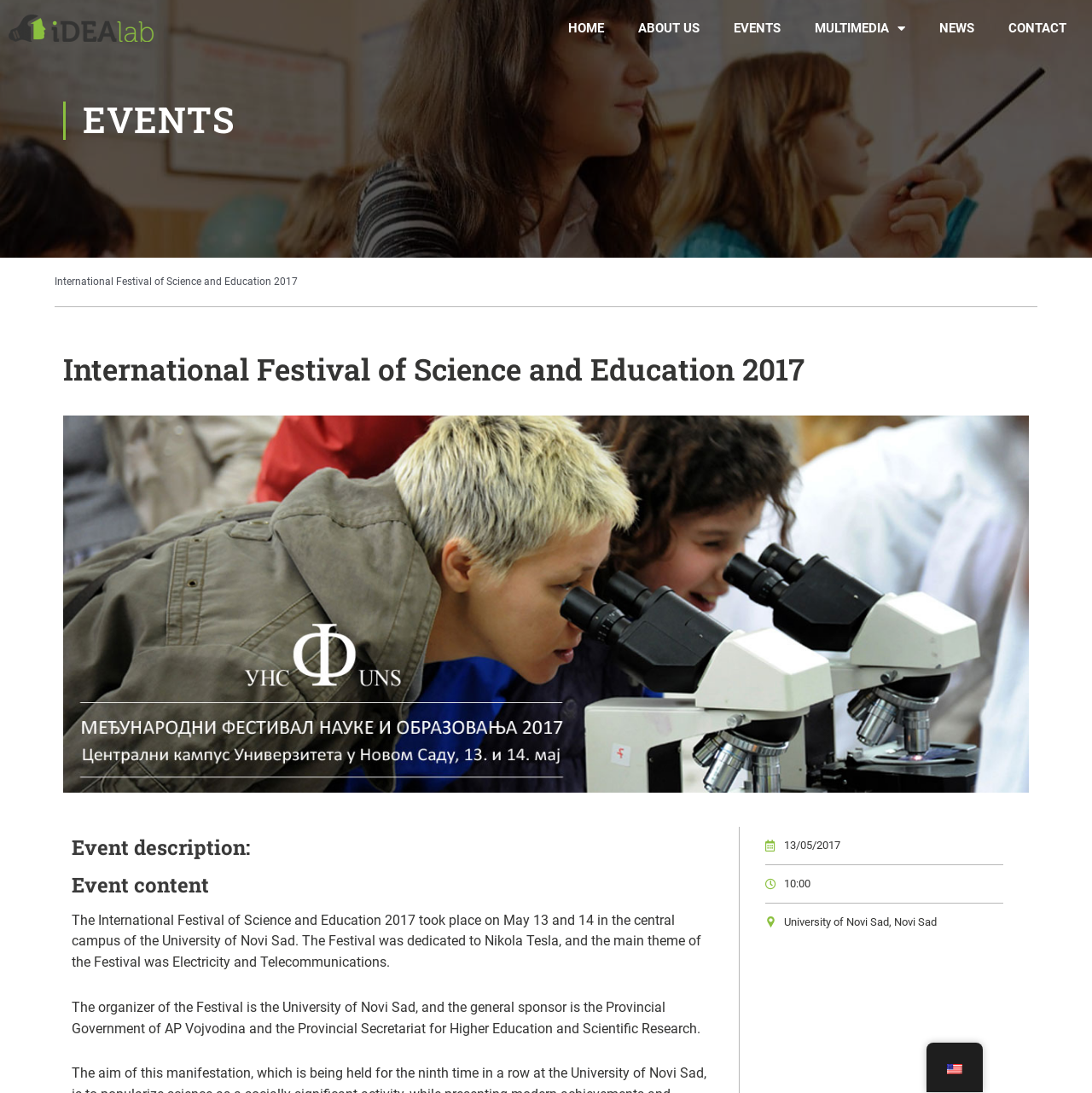Indicate the bounding box coordinates of the element that needs to be clicked to satisfy the following instruction: "View the ABOUT US page". The coordinates should be four float numbers between 0 and 1, i.e., [left, top, right, bottom].

[0.569, 0.008, 0.656, 0.044]